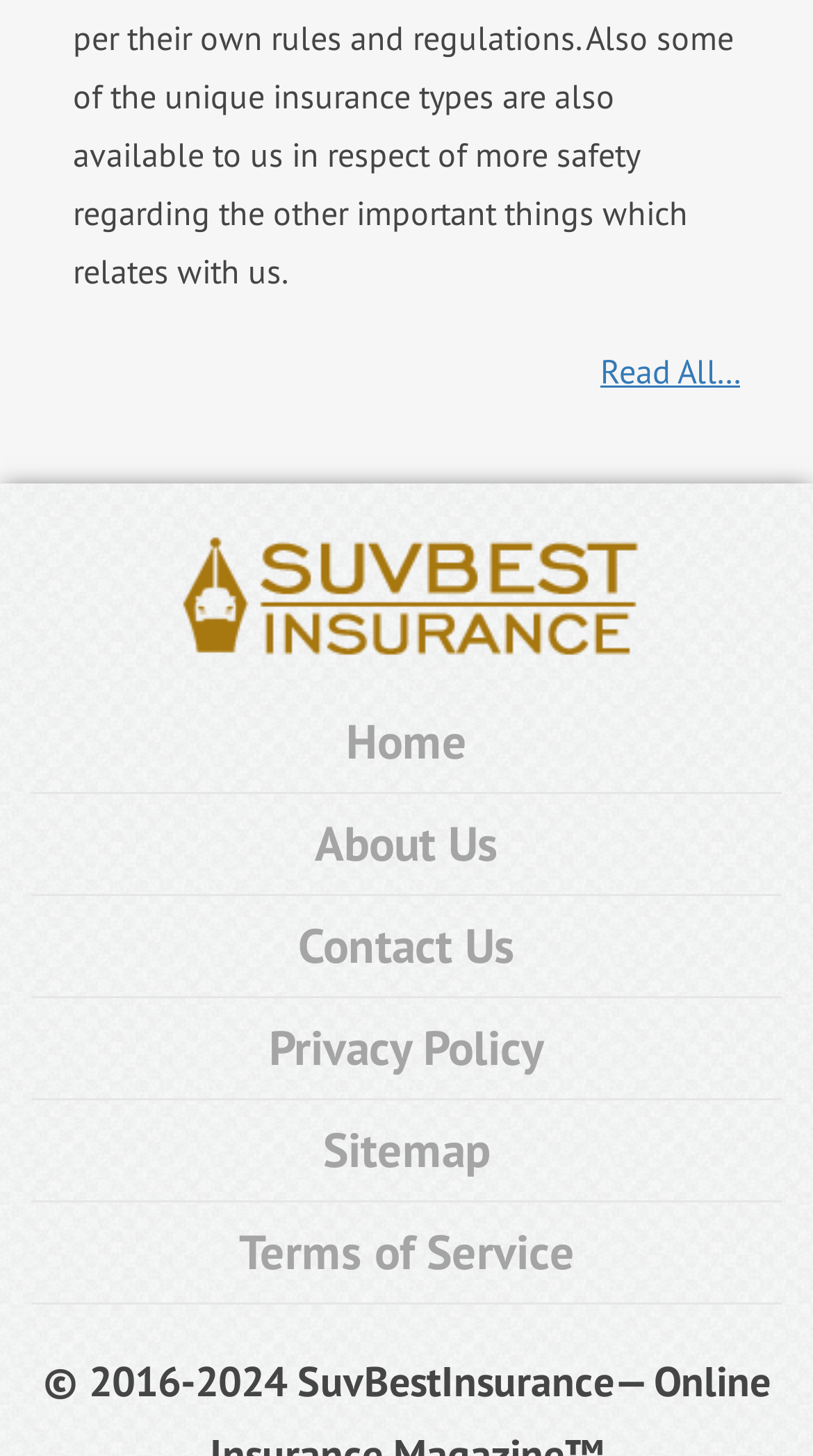Locate the UI element described by Privacy Policy in the provided webpage screenshot. Return the bounding box coordinates in the format (top-left x, top-left y, bottom-right x, bottom-right y), ensuring all values are between 0 and 1.

[0.038, 0.686, 0.962, 0.755]